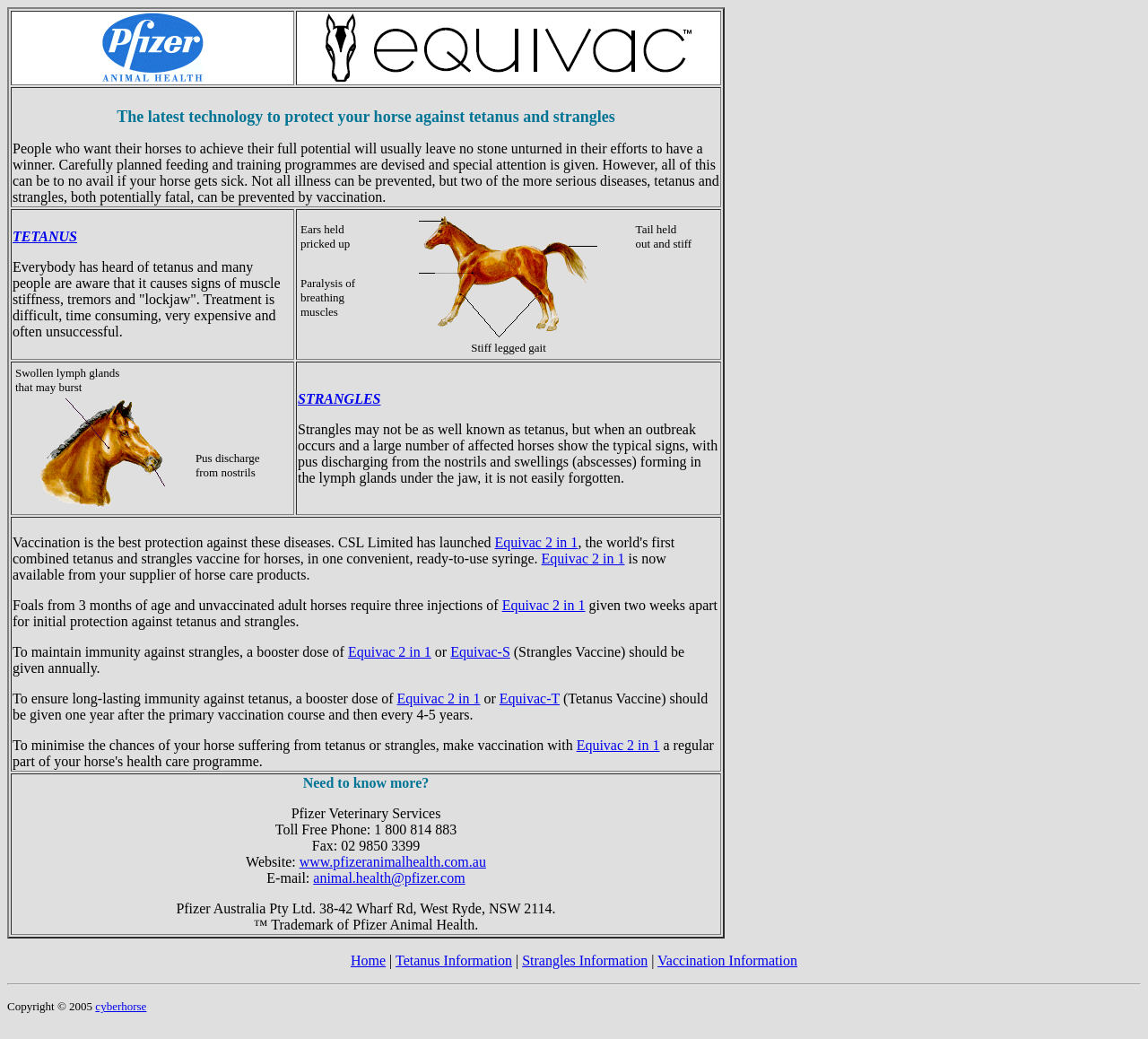Please determine the bounding box coordinates of the element to click in order to execute the following instruction: "Click on the link to learn more about Tetanus". The coordinates should be four float numbers between 0 and 1, specified as [left, top, right, bottom].

[0.011, 0.22, 0.067, 0.235]